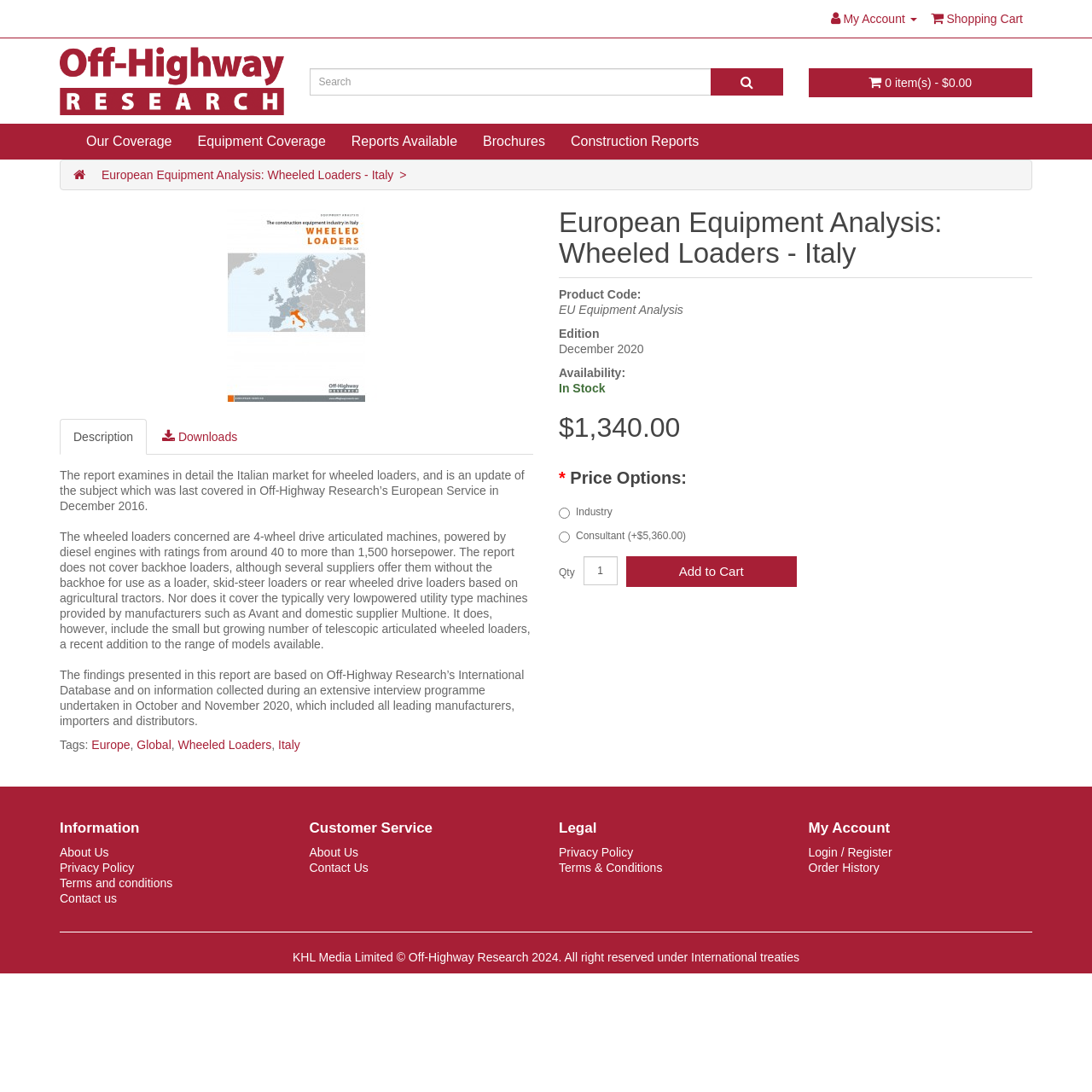Provide a comprehensive description of the webpage.

This webpage is about European Equipment Analysis: Wheeled Loaders - Italy. At the top, there are three links: "My Account", "Shopping Cart", and "Off-Highway Research" with an accompanying image. Below these links, there is a search bar with a magnifying glass icon and a button. To the right of the search bar, there is a button showing the number of items in the shopping cart and the total cost.

On the left side of the page, there are several links to different sections of the website, including "Our Coverage", "Equipment Coverage", "Reports Available", "Brochures", and "Construction Reports". There is also a link to the current page, "European Equipment Analysis: Wheeled Loaders - Italy", with an accompanying image.

The main content of the page is divided into several sections. The first section describes the report, stating that it examines the Italian market for wheeled loaders and provides an update on the subject. The second section provides more details about the report, including the types of wheeled loaders covered and the methodology used to gather the data.

Below these sections, there is a table with information about the product, including the product code, edition, and availability. The table also shows the price of the report and provides options to select the industry or consultant version. There is a quantity box and an "Add to Cart" button.

On the right side of the page, there are tags related to the report, including "Europe", "Global", "Wheeled Loaders", and "Italy". At the bottom of the page, there are several sections with links to different parts of the website, including "Information", "Customer Service", "Legal", and "My Account". There is also a copyright notice at the very bottom of the page.